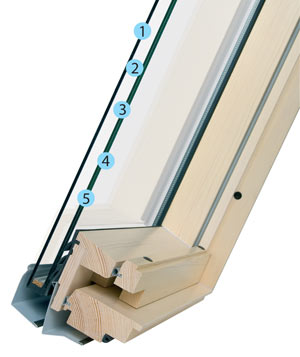What is the function of the low-E coating?
Based on the image content, provide your answer in one word or a short phrase.

Reducing solar heat gain